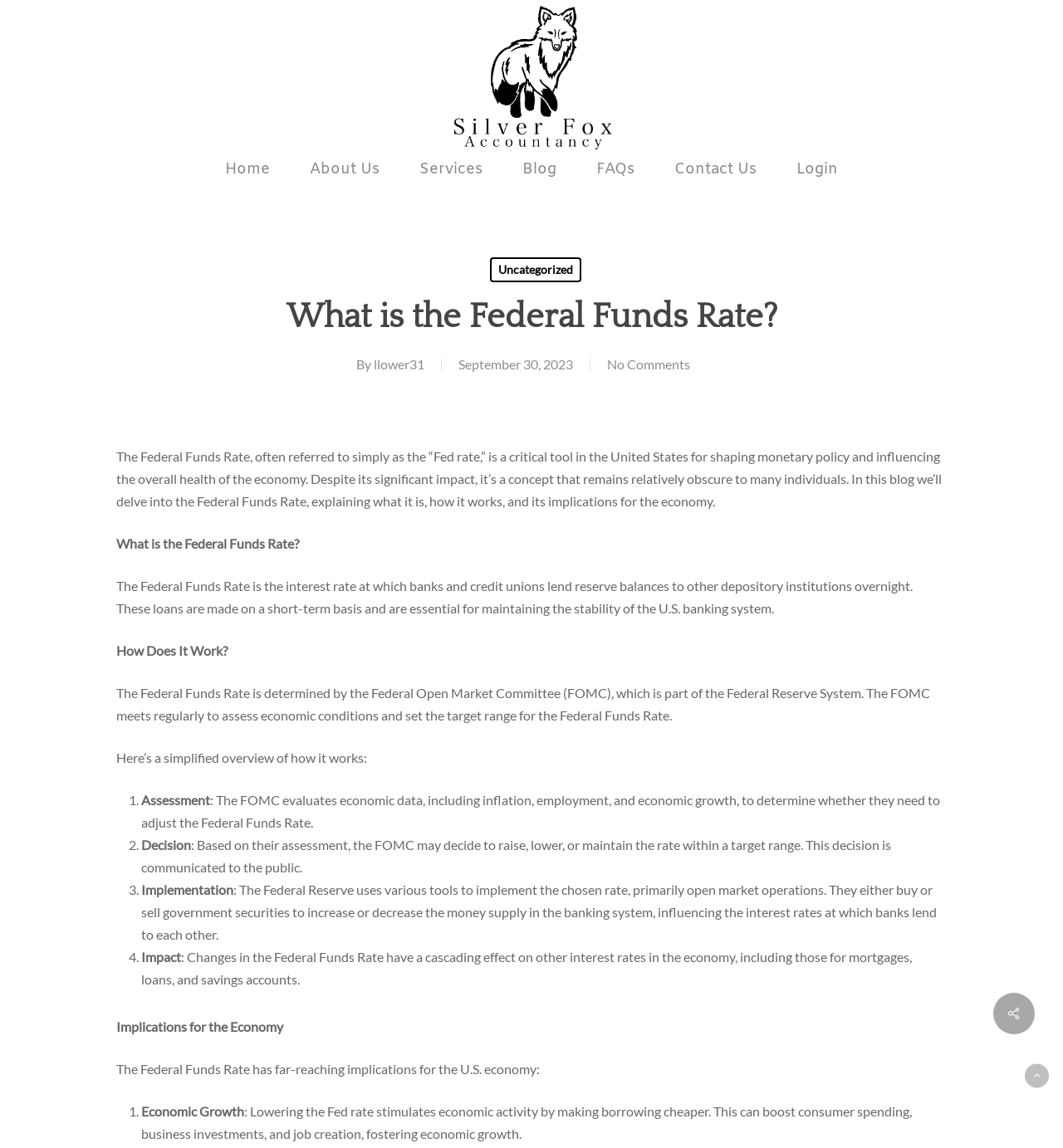Locate the bounding box coordinates of the clickable element to fulfill the following instruction: "Contact Us". Provide the coordinates as four float numbers between 0 and 1 in the format [left, top, right, bottom].

[0.634, 0.139, 0.712, 0.157]